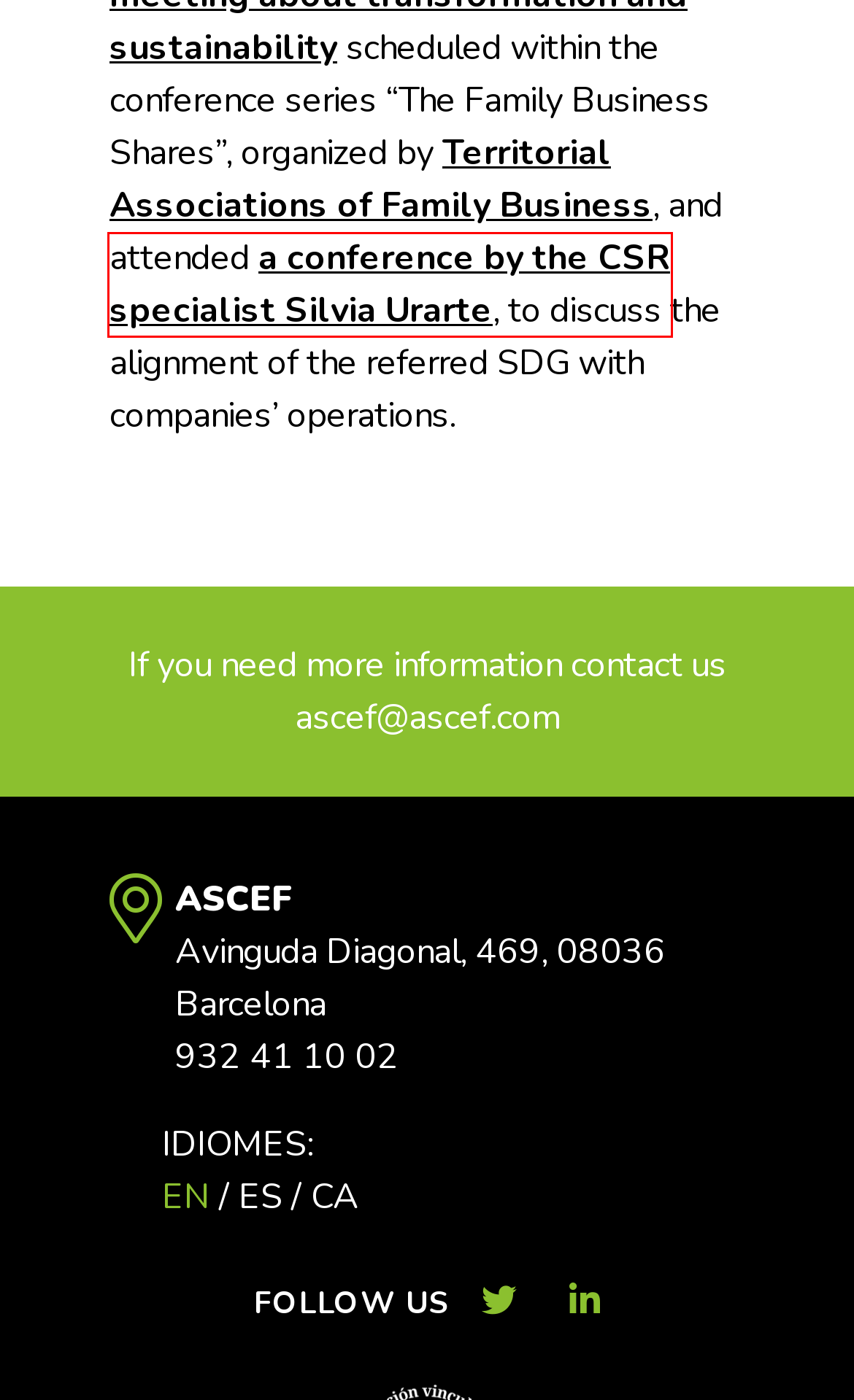You are provided with a screenshot of a webpage that includes a red rectangle bounding box. Please choose the most appropriate webpage description that matches the new webpage after clicking the element within the red bounding box. Here are the candidates:
A. Política de privacitat - ASCEF
B. L'ASCEF, compromesa amb el desenvolupament sostenible - ASCEF
C. Política de galetes - ASCEF
D. La ASCEF, comprometida con el desarrollo sostenible - ASCEF
E. United Nations | Peace, dignity and equality on a healthy planet
F. "SDGs are not a matter of social responsibility, but a sustainability obligation" - ASCEF
G. Avisos legals - ASCEF
H. Home - ASCEF

F